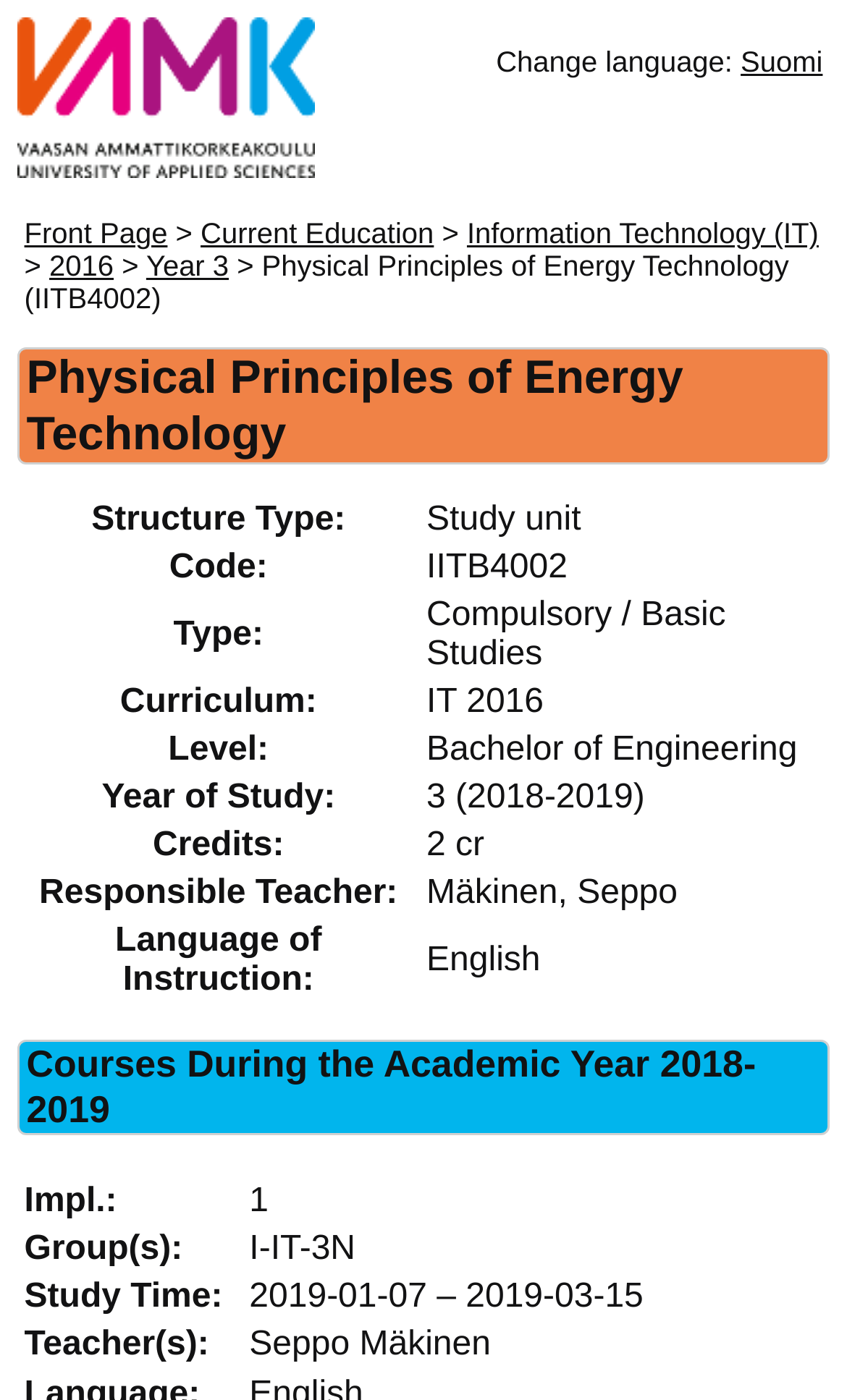Give a one-word or one-phrase response to the question:
What is the year of study for the course?

3 (2018-2019)